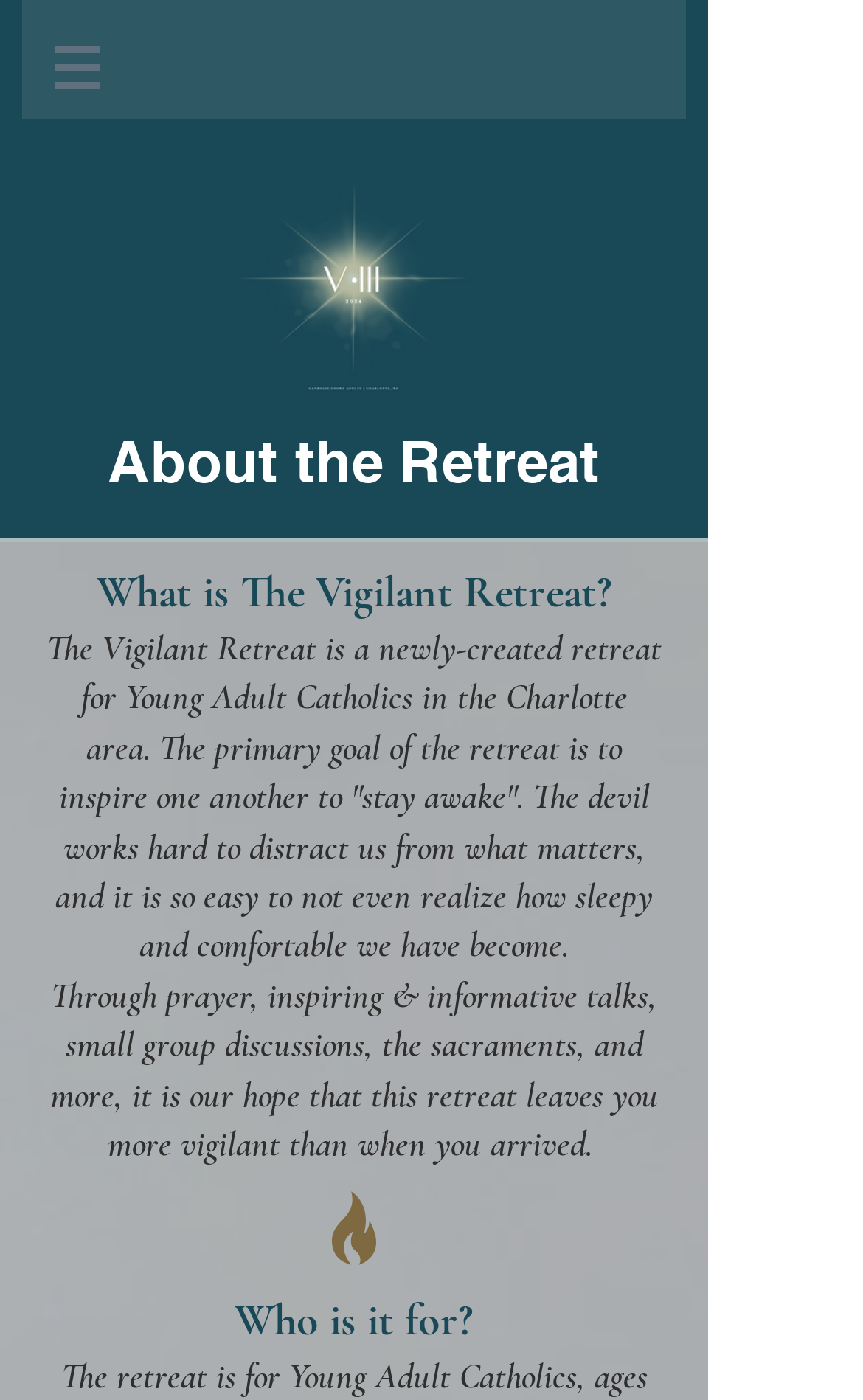Identify and generate the primary title of the webpage.

ST. ANN CATHOLIC CHURCH